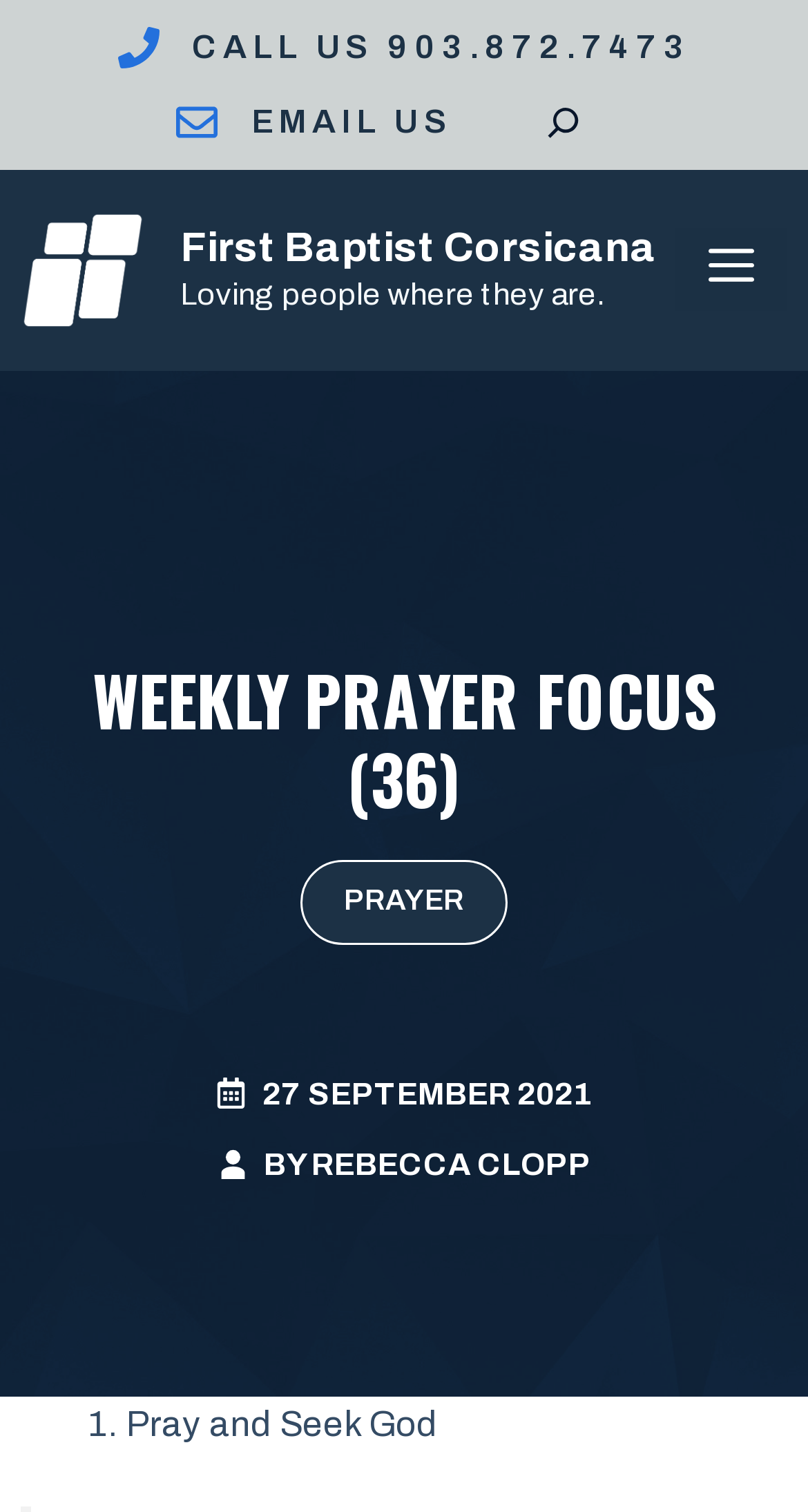Generate a comprehensive description of the webpage content.

The webpage is about the Weekly Prayer Focus (36) of First Baptist Corsicana. At the top, there is a banner with the church's name and a brief description "Loving people where they are." Below the banner, there is a search bar with a magnifying glass icon and an expandable search field. 

On the top-right corner, there is a "CALL US" section with a phone number, and an "EMAIL US" link next to it. 

The main content of the webpage is divided into two sections. The first section has a heading "WEEKLY PRAYER FOCUS (36)" and a link to "PRAYER" below it. 

The second section appears to be the prayer focus content, which includes a date "27 SEPTEMBER 2021" and an image. The prayer is written by Rebecca Clopp, and the content is a single paragraph with a list item "Pray and Seek God".